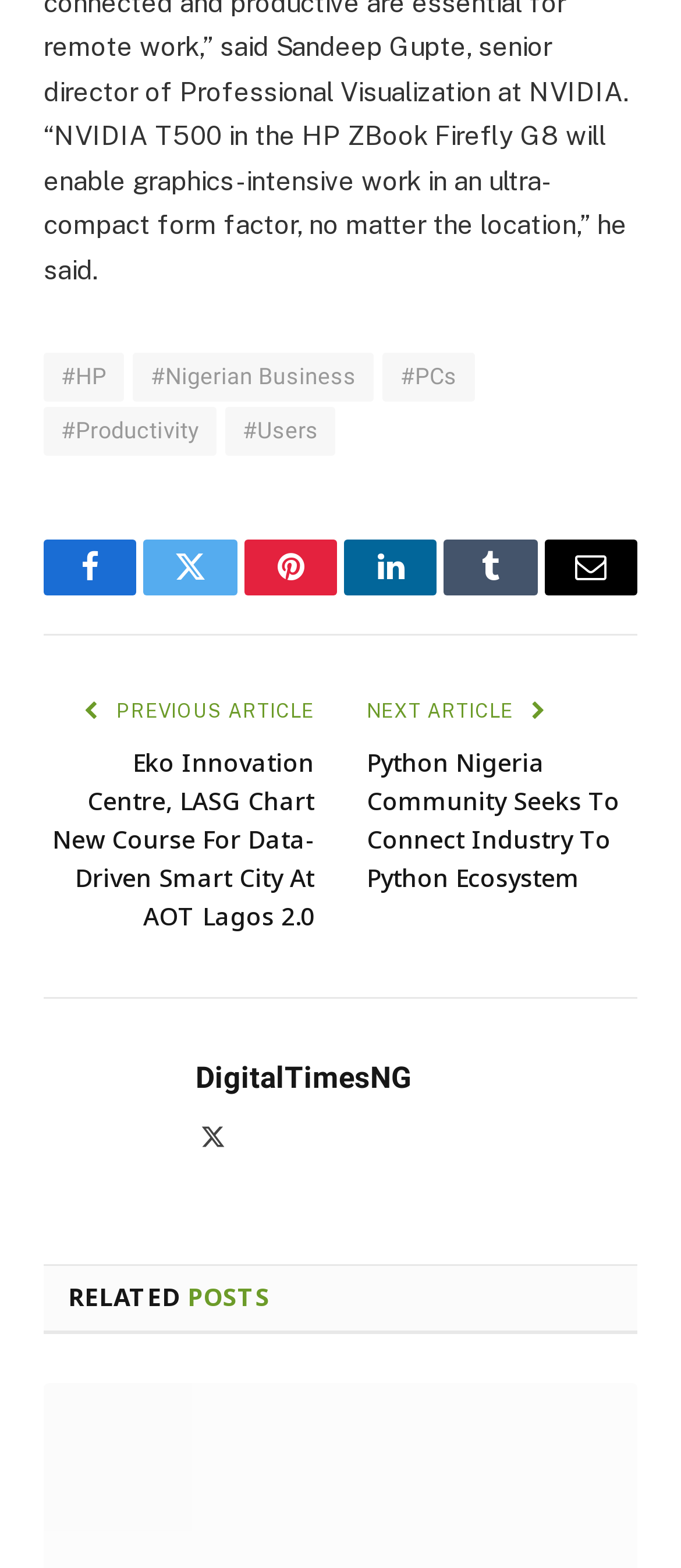Given the element description "Facebook", identify the bounding box of the corresponding UI element.

[0.064, 0.344, 0.201, 0.38]